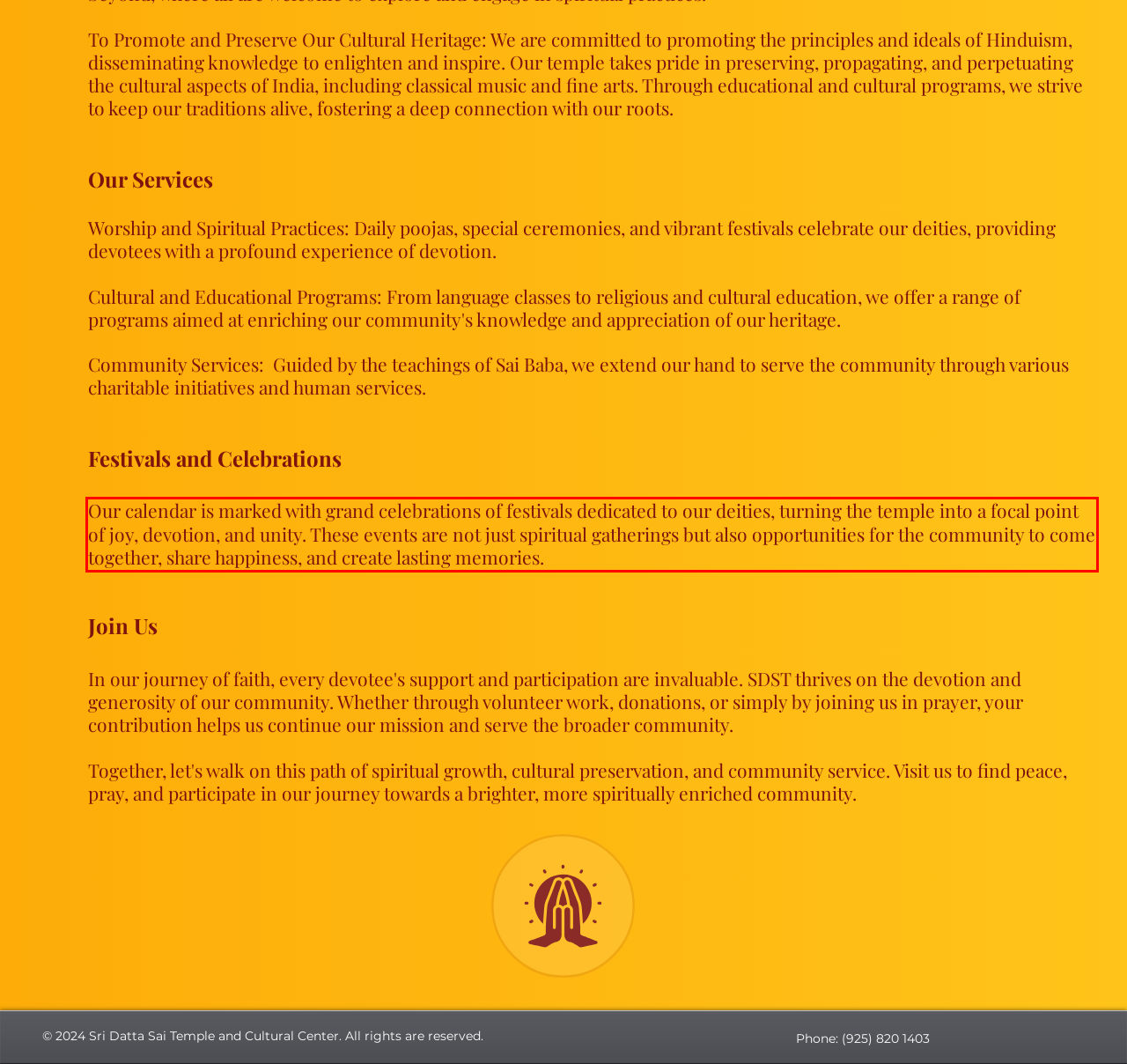Look at the screenshot of the webpage, locate the red rectangle bounding box, and generate the text content that it contains.

Our calendar is marked with grand celebrations of festivals dedicated to our deities, turning the temple into a focal point of joy, devotion, and unity. These events are not just spiritual gatherings but also opportunities for the community to come together, share happiness, and create lasting memories.